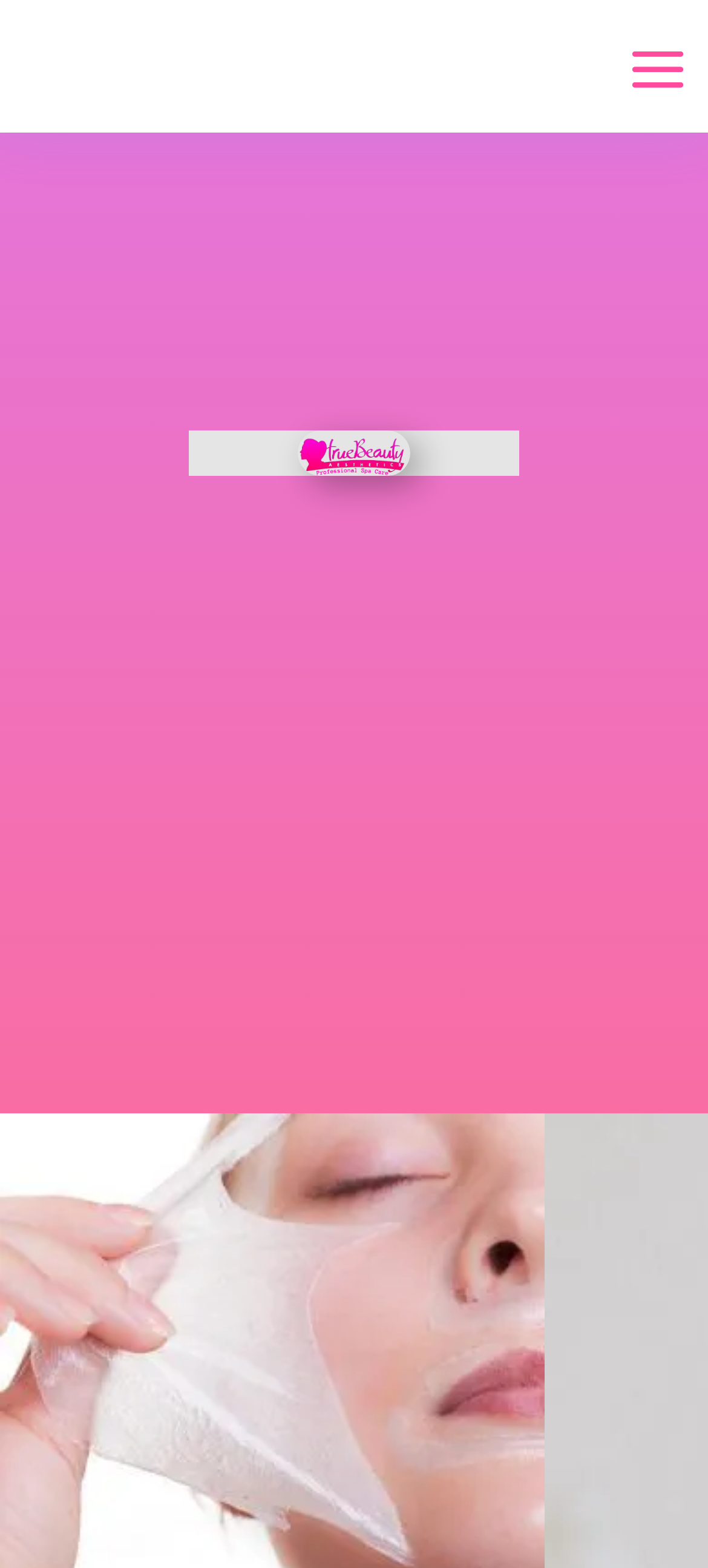Provide a thorough description of the webpage you see.

The webpage is about True Beauty Aesthetics, a trusted beauty salon. At the top left, there are five social media links, each represented by an icon, aligned horizontally. Below these icons, the salon's logo is positioned, which is an image. 

On the page, there is a prominent heading that occupies most of the width, stating that True Beauty Aesthetics is a physician-operated facility where all injectables are performed by a physician. This heading is located near the top center of the page.